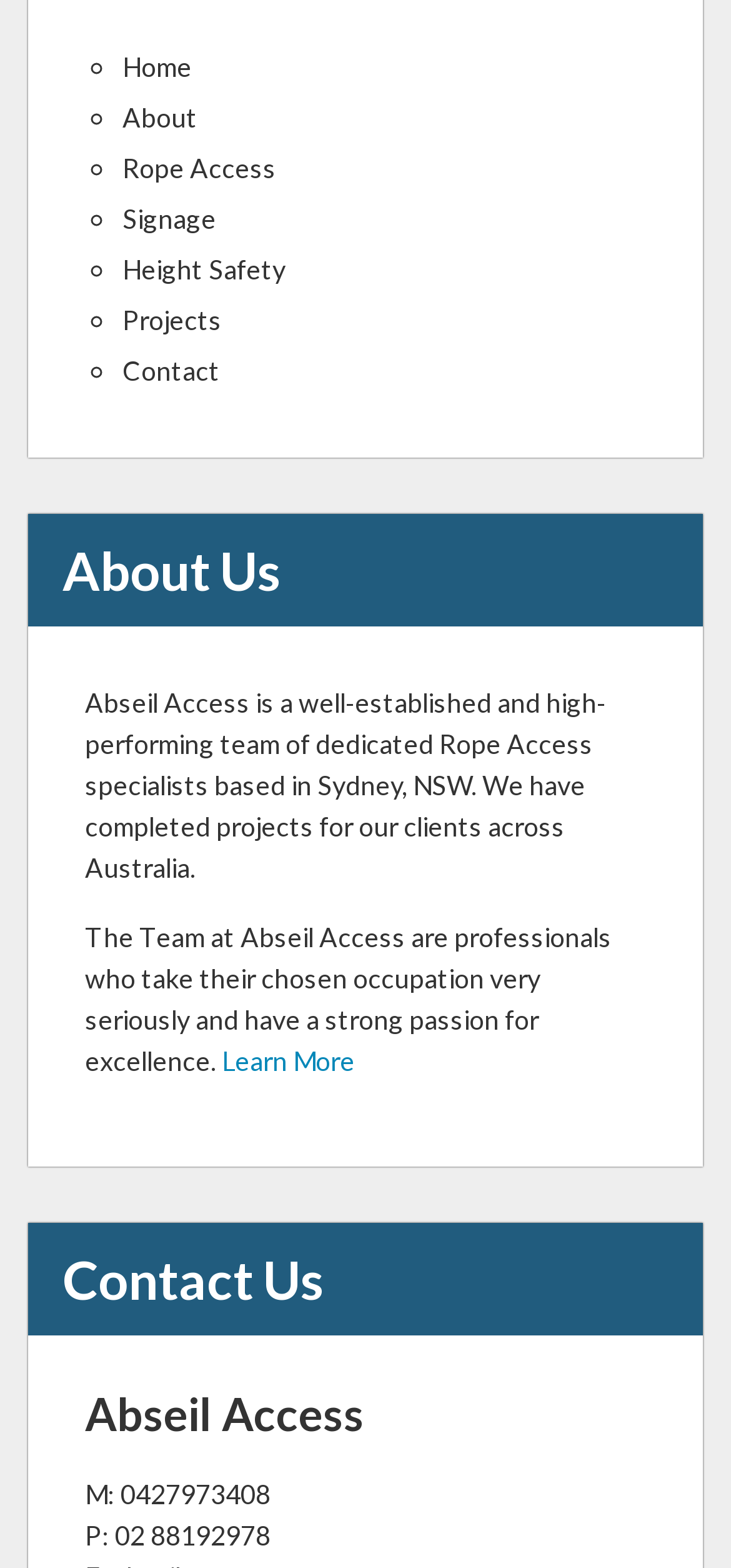Identify the bounding box coordinates for the region to click in order to carry out this instruction: "learn more about Abseil Access". Provide the coordinates using four float numbers between 0 and 1, formatted as [left, top, right, bottom].

[0.303, 0.666, 0.485, 0.686]